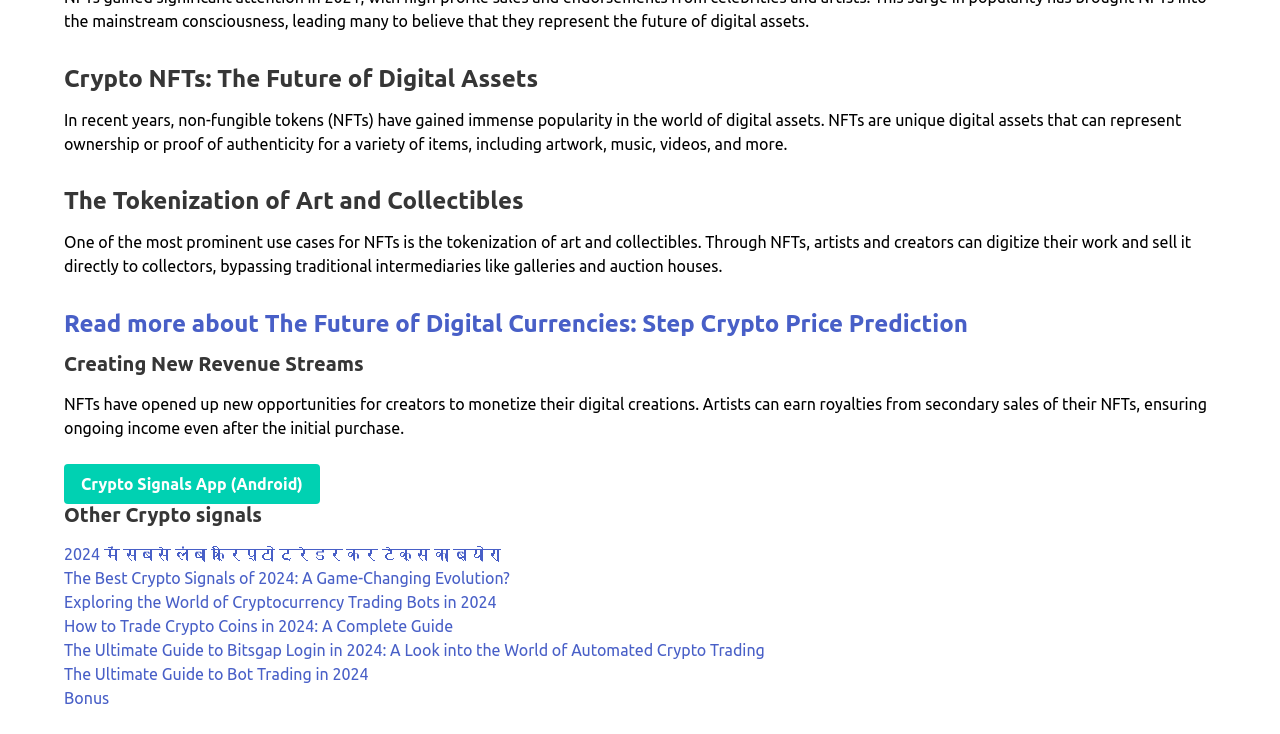Please identify the bounding box coordinates of the element's region that should be clicked to execute the following instruction: "Learn about the Best Crypto Signals of 2024". The bounding box coordinates must be four float numbers between 0 and 1, i.e., [left, top, right, bottom].

[0.05, 0.776, 0.398, 0.8]